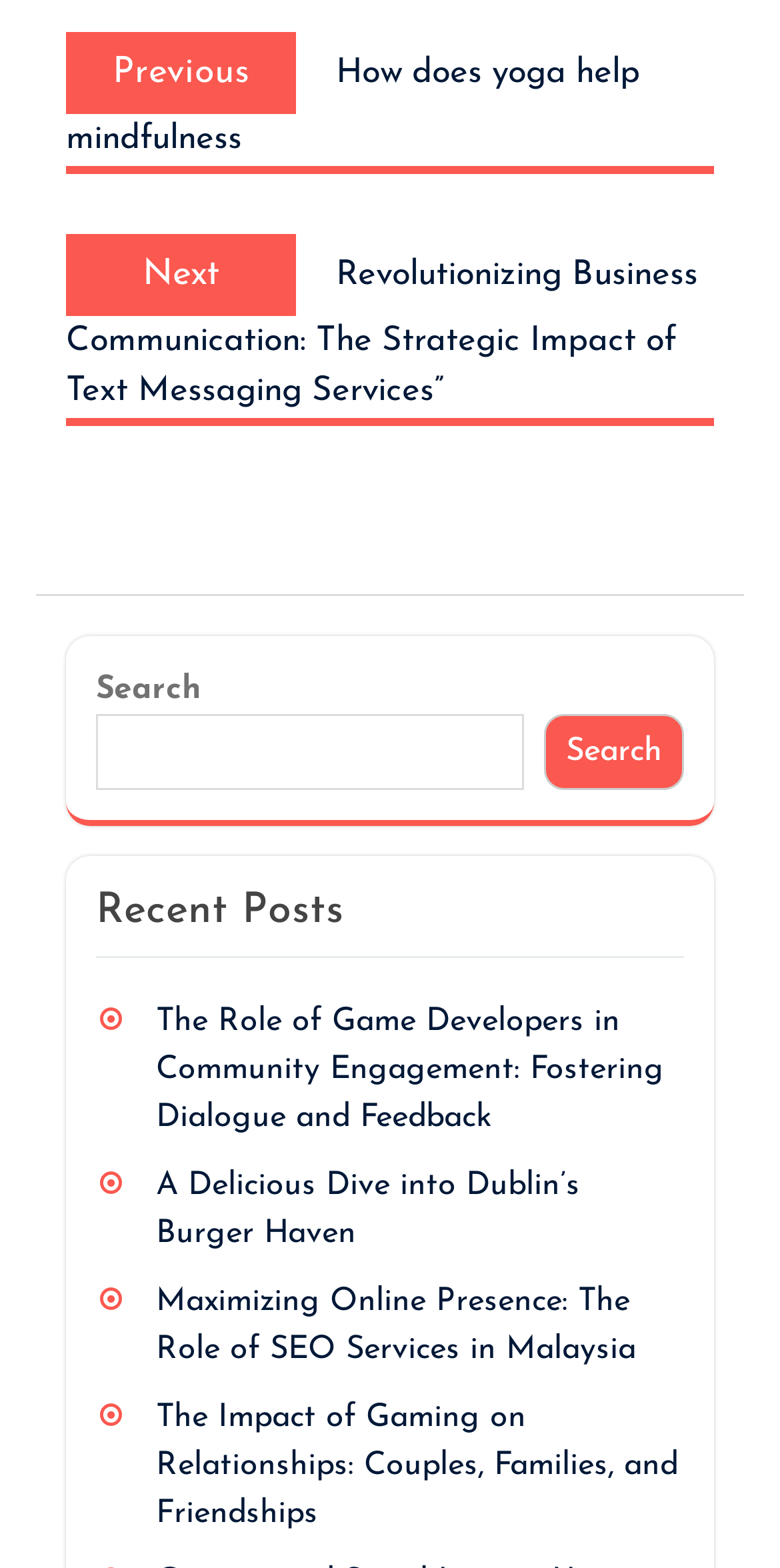Using the provided element description, identify the bounding box coordinates as (top-left x, top-left y, bottom-right x, bottom-right y). Ensure all values are between 0 and 1. Description: parent_node: Search name="s"

[0.123, 0.455, 0.672, 0.503]